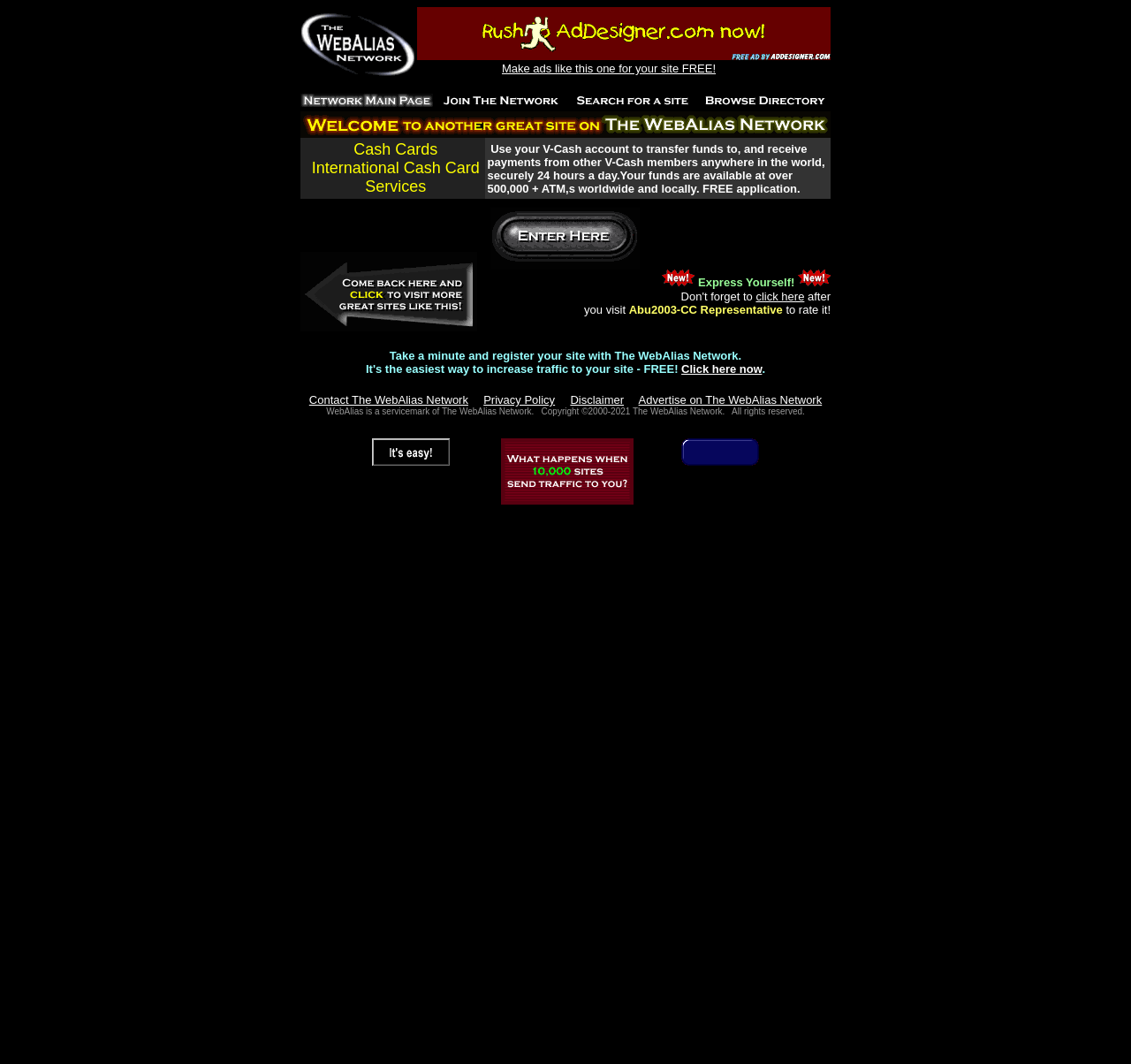Answer with a single word or phrase: 
How many ATMs are available worldwide?

Over 500,000